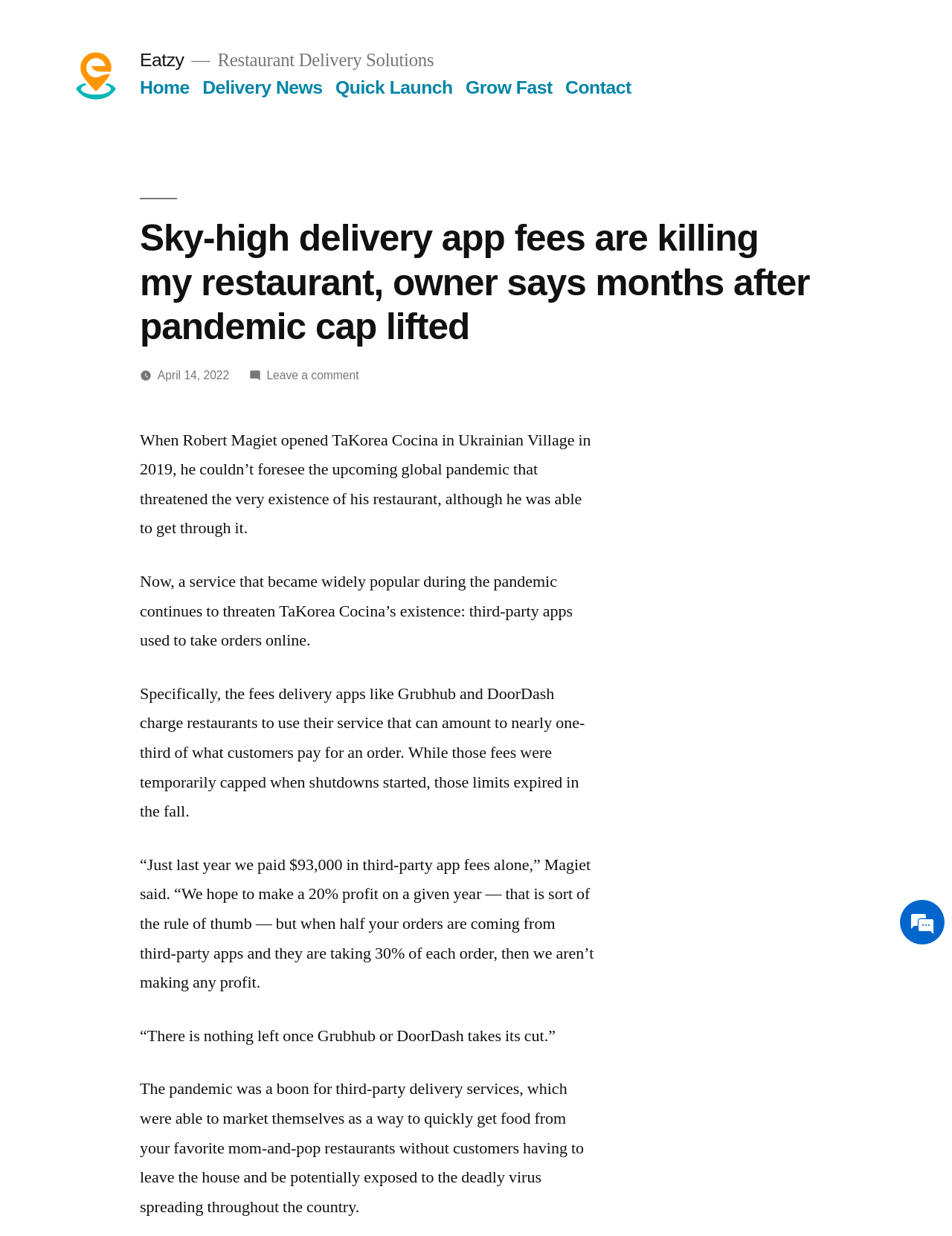Given the following UI element description: "The Process of Asbestos Removal", find the bounding box coordinates in the webpage screenshot.

None